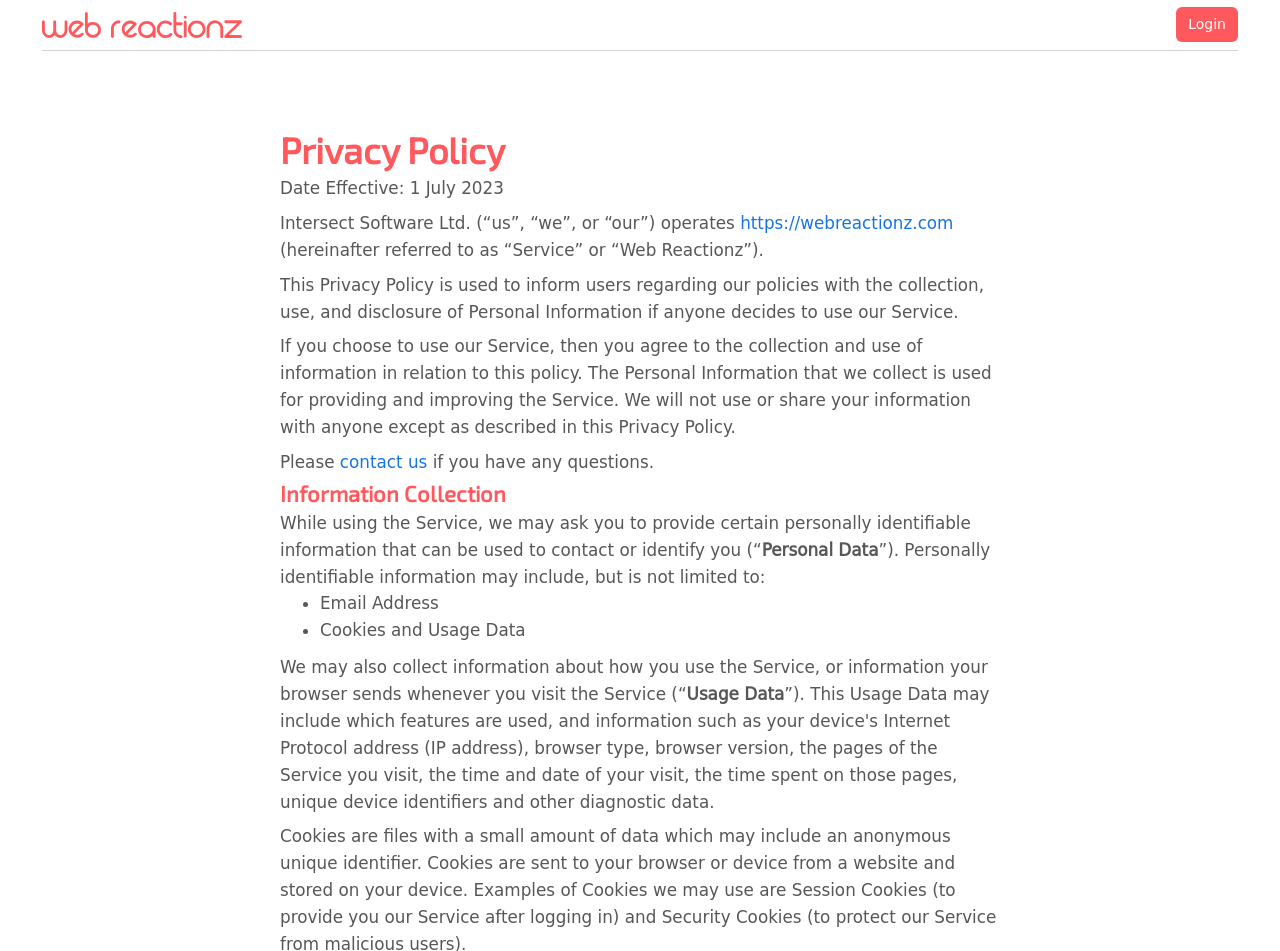Respond with a single word or phrase to the following question: What is the name of the service described in this policy?

Web Reactionz